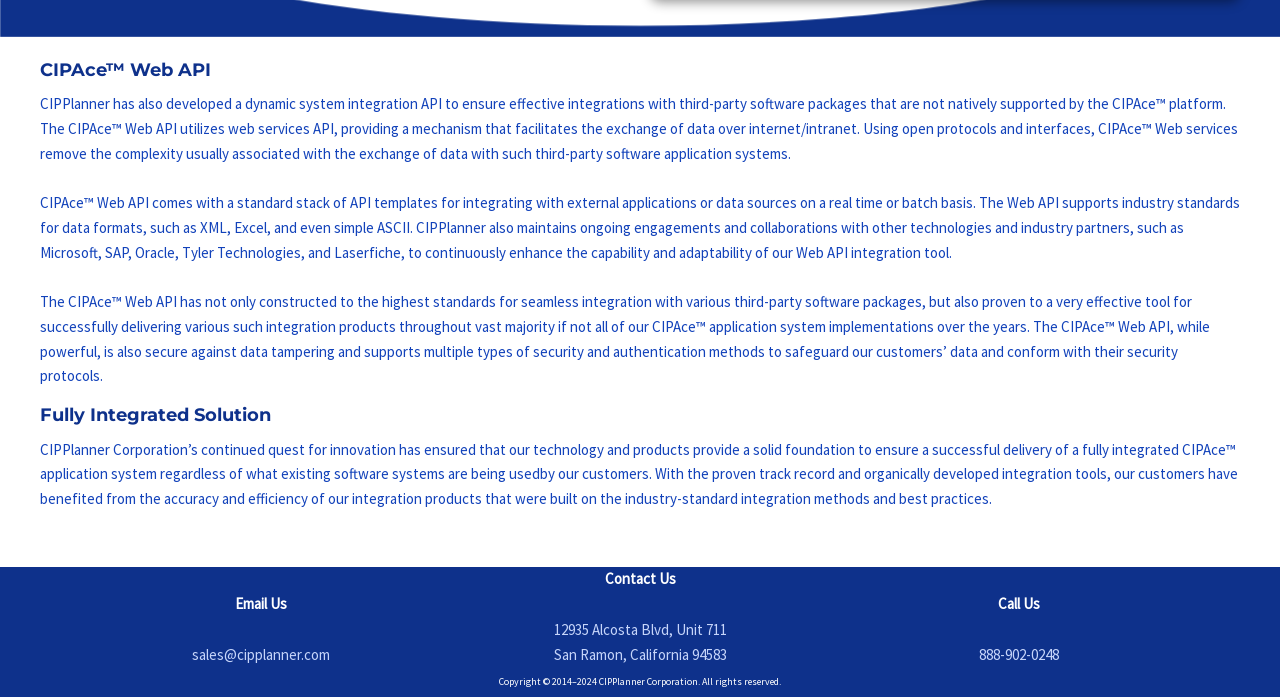Bounding box coordinates must be specified in the format (top-left x, top-left y, bottom-right x, bottom-right y). All values should be floating point numbers between 0 and 1. What are the bounding box coordinates of the UI element described as: sales@cipplanner.com

[0.15, 0.925, 0.258, 0.952]